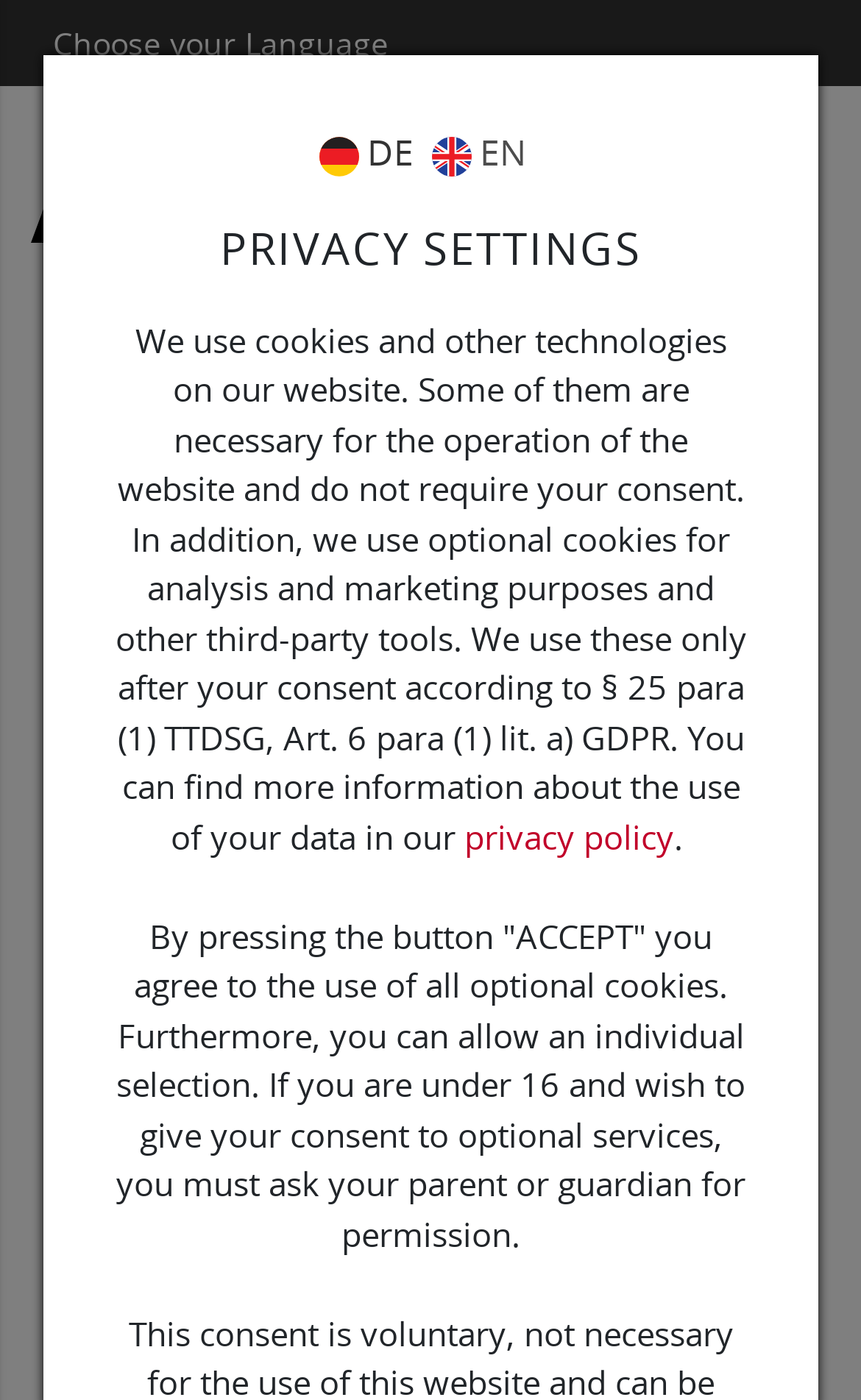Please locate the bounding box coordinates of the element that should be clicked to achieve the given instruction: "Visit AVAT Automation website".

[0.036, 0.081, 0.241, 0.174]